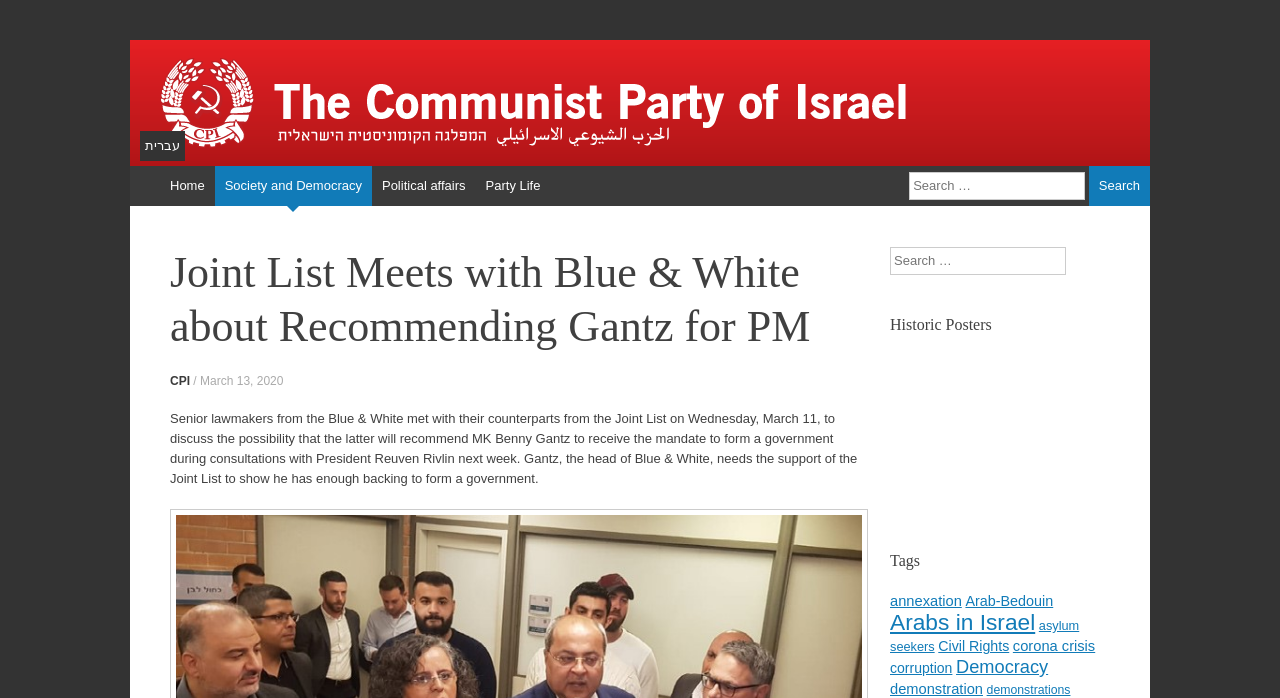Identify the bounding box coordinates for the element that needs to be clicked to fulfill this instruction: "Read the recent post 'God Is Our Lord'". Provide the coordinates in the format of four float numbers between 0 and 1: [left, top, right, bottom].

None